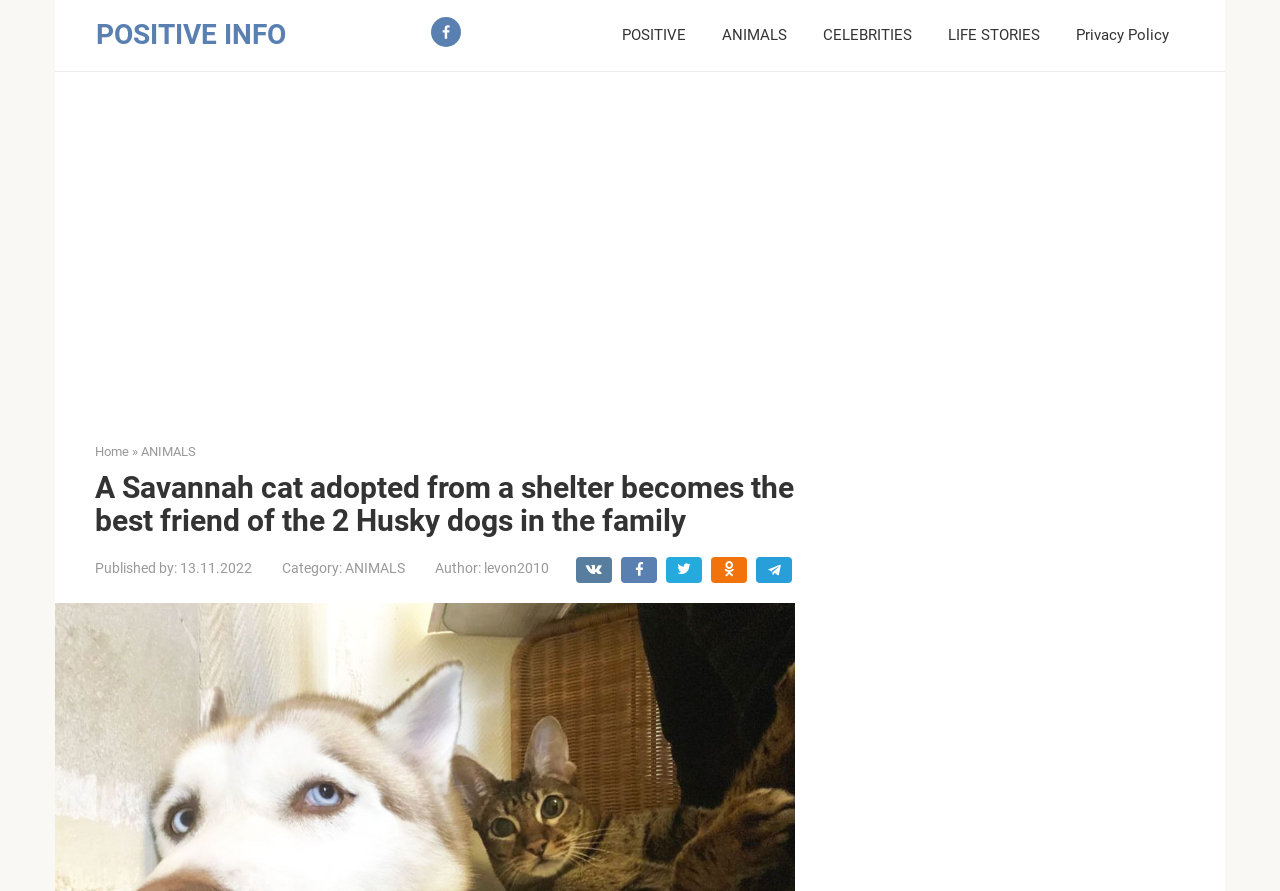Identify the bounding box coordinates of the region that should be clicked to execute the following instruction: "Go to Home page".

[0.074, 0.498, 0.101, 0.515]